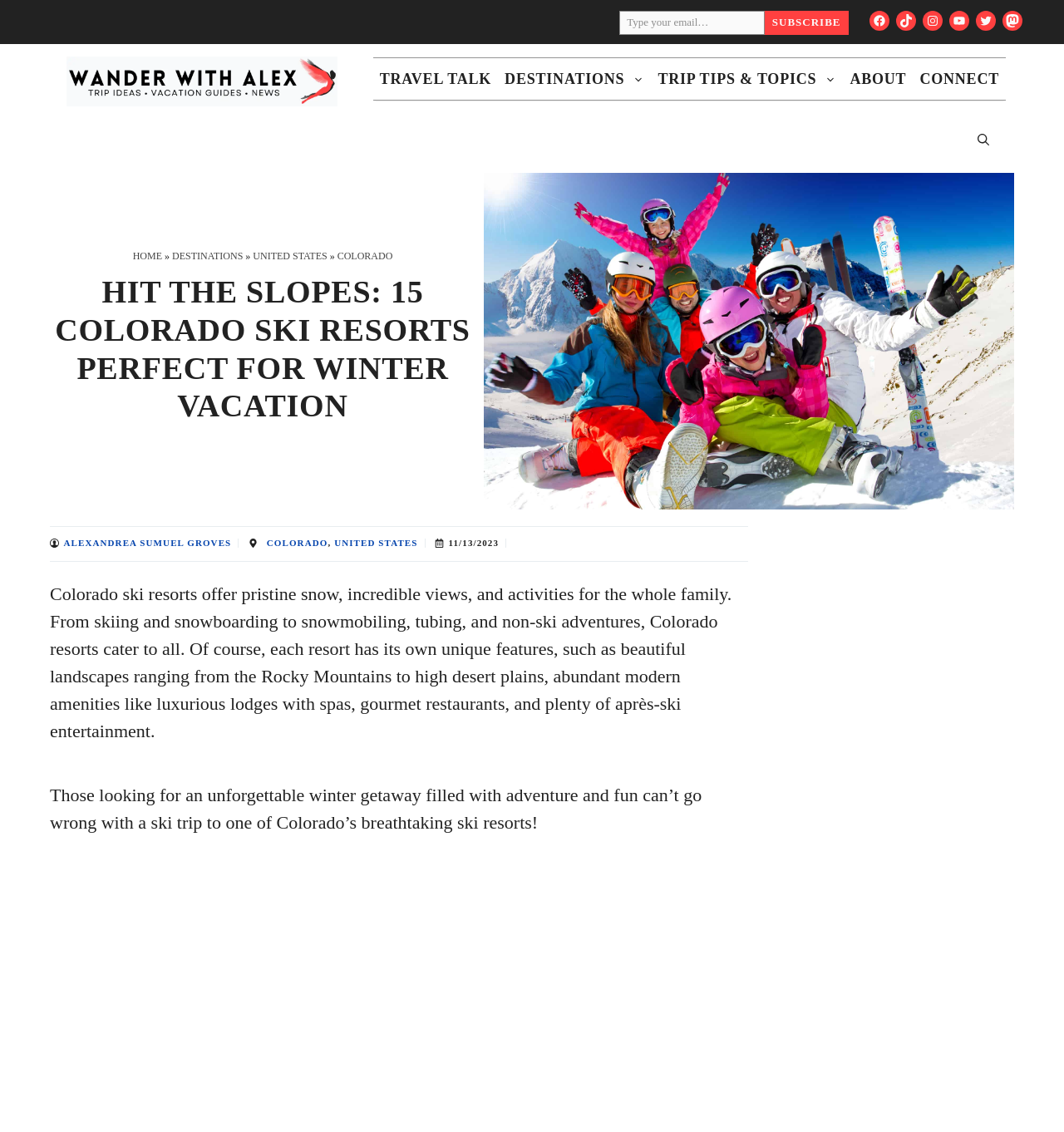What type of activities are mentioned on this webpage?
Offer a detailed and exhaustive answer to the question.

By reading the text on the webpage, I can see that the activities mentioned are skiing, snowboarding, snowmobiling, and tubing, which are all winter sports and activities that can be enjoyed at Colorado ski resorts.